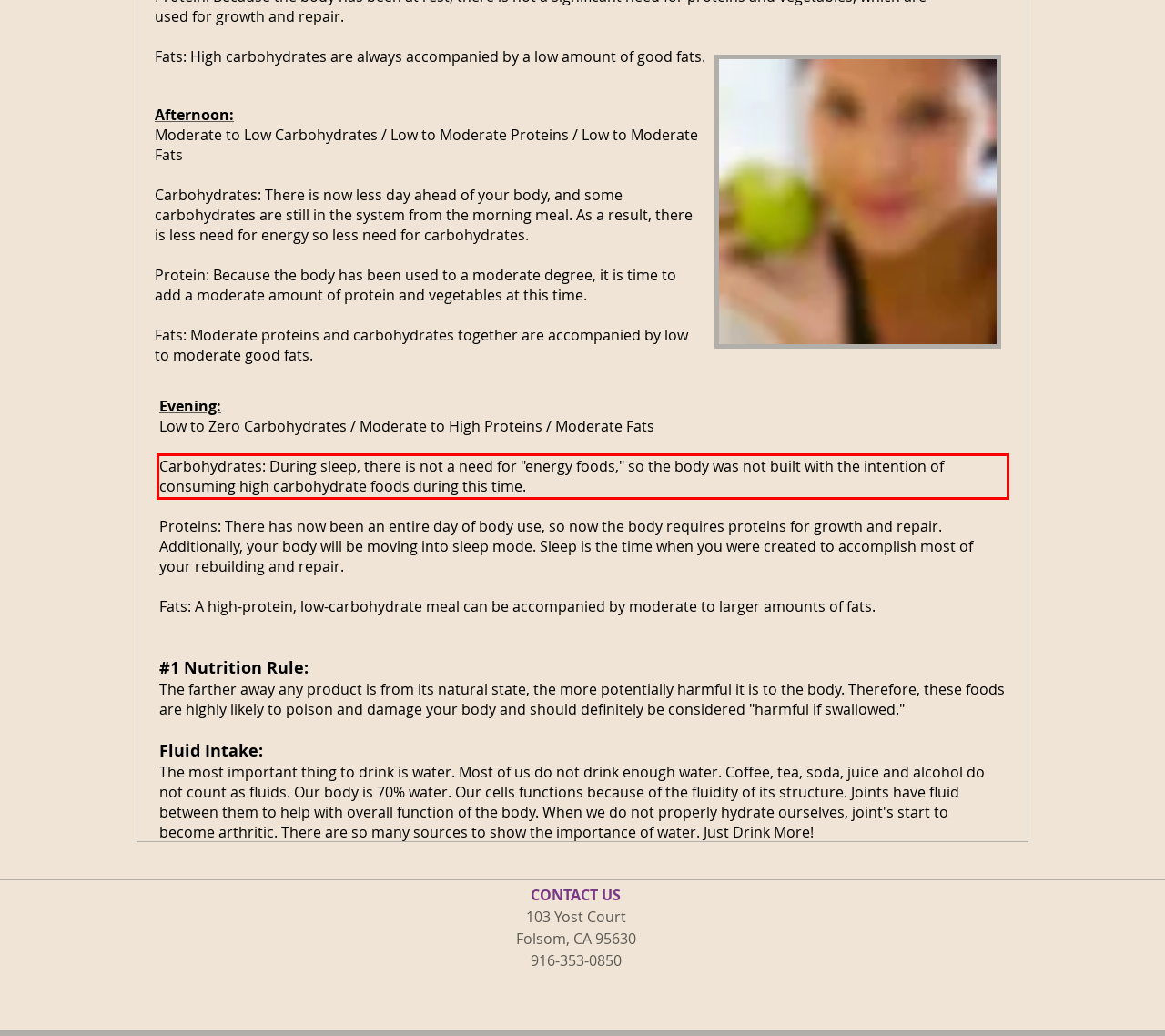Please recognize and transcribe the text located inside the red bounding box in the webpage image.

Carbohydrates: During sleep, there is not a need for "energy foods," so the body was not built with the intention of consuming high carbohydrate foods during this time.